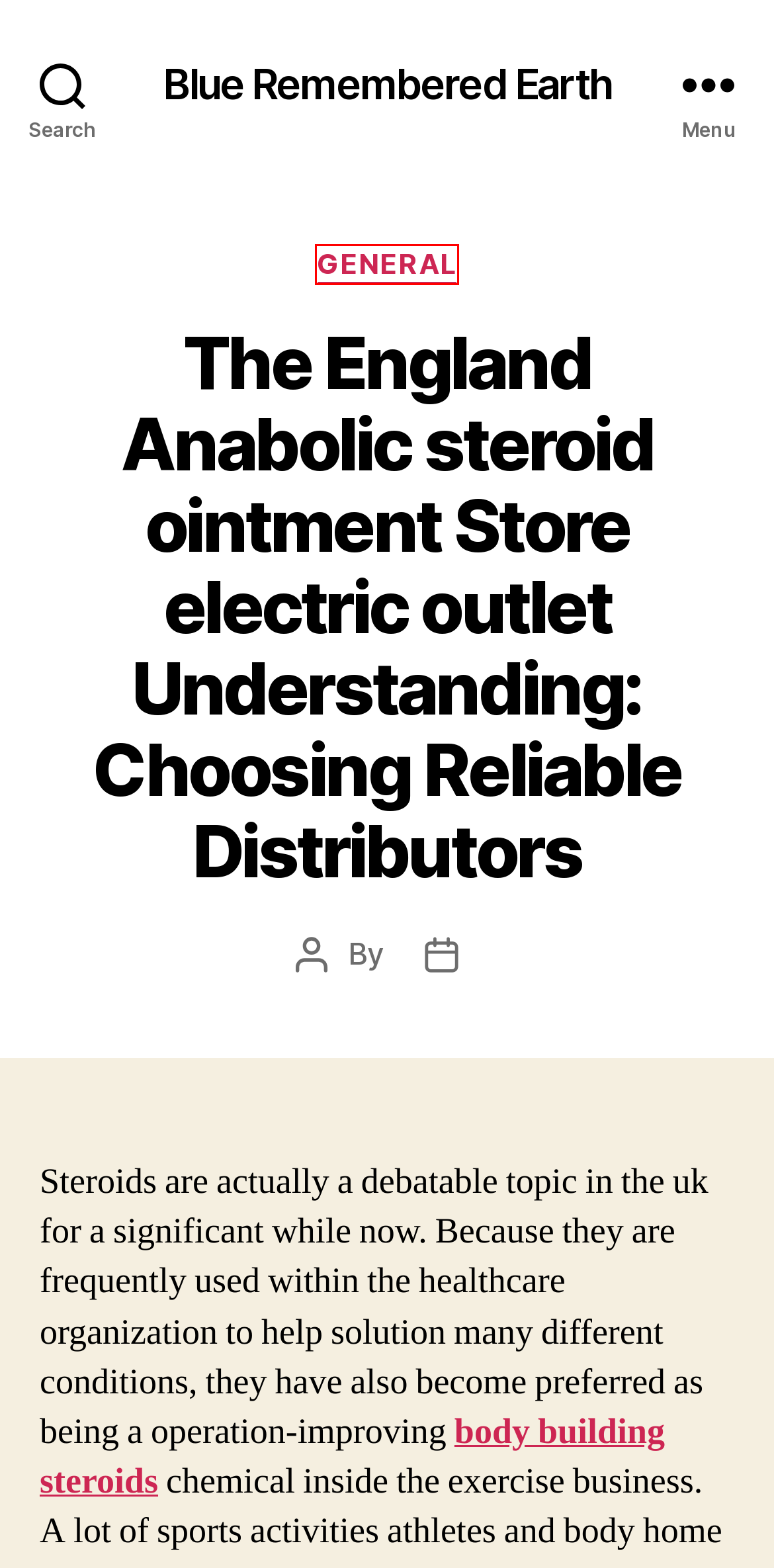You are provided with a screenshot of a webpage containing a red rectangle bounding box. Identify the webpage description that best matches the new webpage after the element in the bounding box is clicked. Here are the potential descriptions:
A. General – Blue Remembered Earth
B. Buy Steroids UK - Leading Supplier of Anabolic Steroids - UKS
C. Education – Blue Remembered Earth
D. Service – Blue Remembered Earth
E. Software – Blue Remembered Earth
F. Blue Remembered Earth – Life is like riding a bicycle. To keep your balance, you must keep moving.
G. EVA Markets - Your Ultimate Destination for Effortless Success.
H. Privacy Policy – Blue Remembered Earth

A